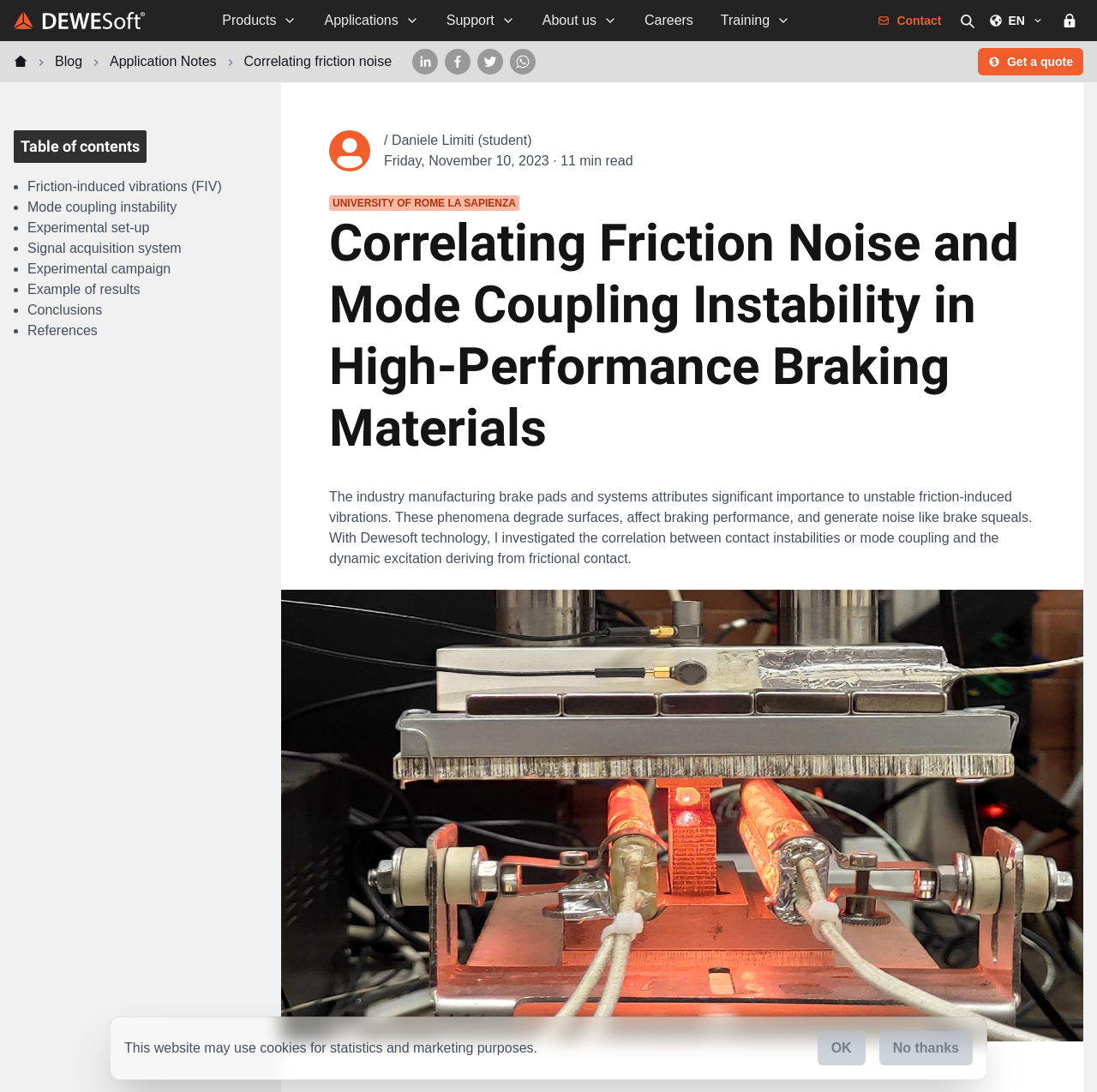How many social media buttons are there?
Use the image to answer the question with a single word or phrase.

4